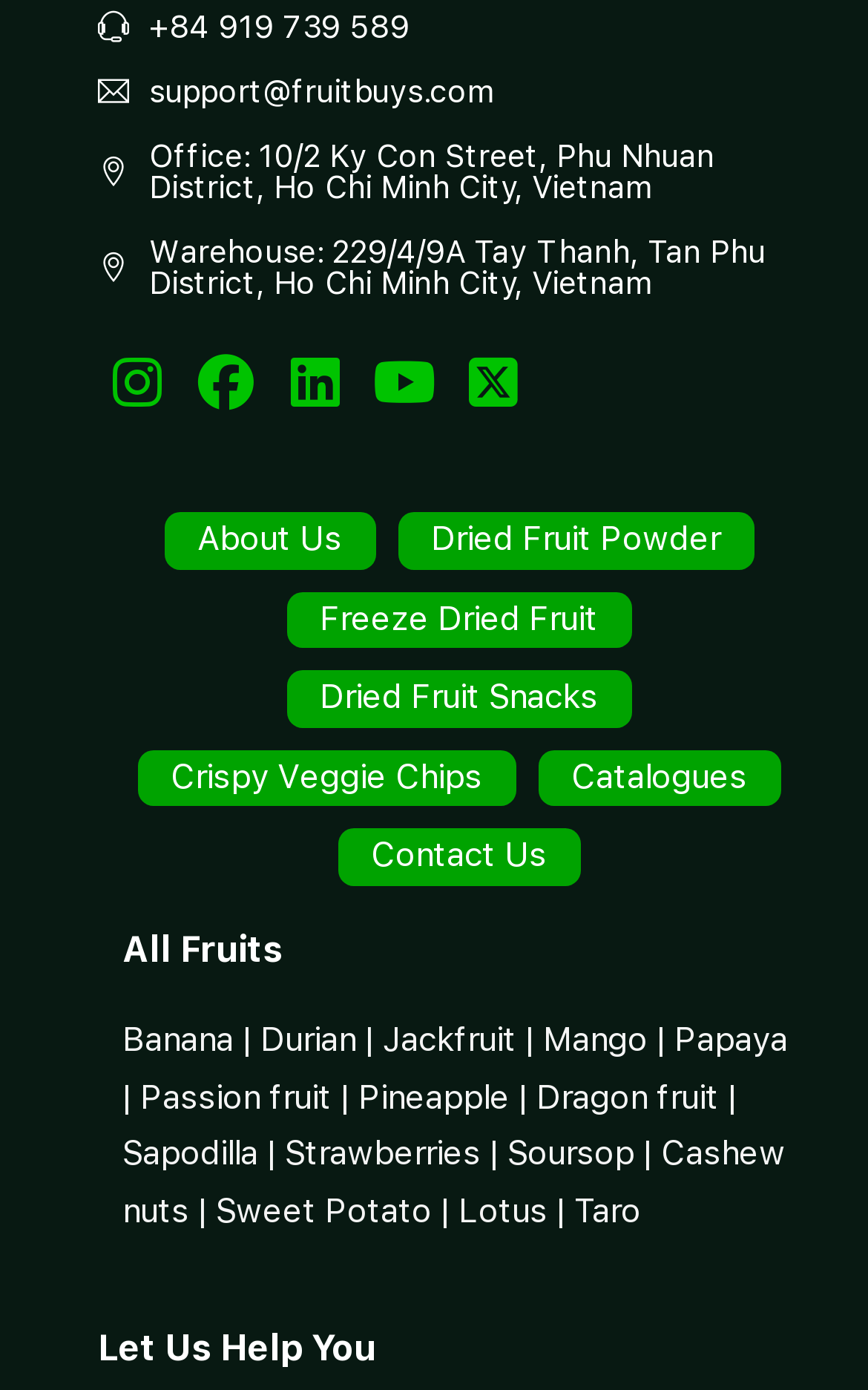Provide a single word or phrase answer to the question: 
How many types of fruits are listed on the webpage?

12